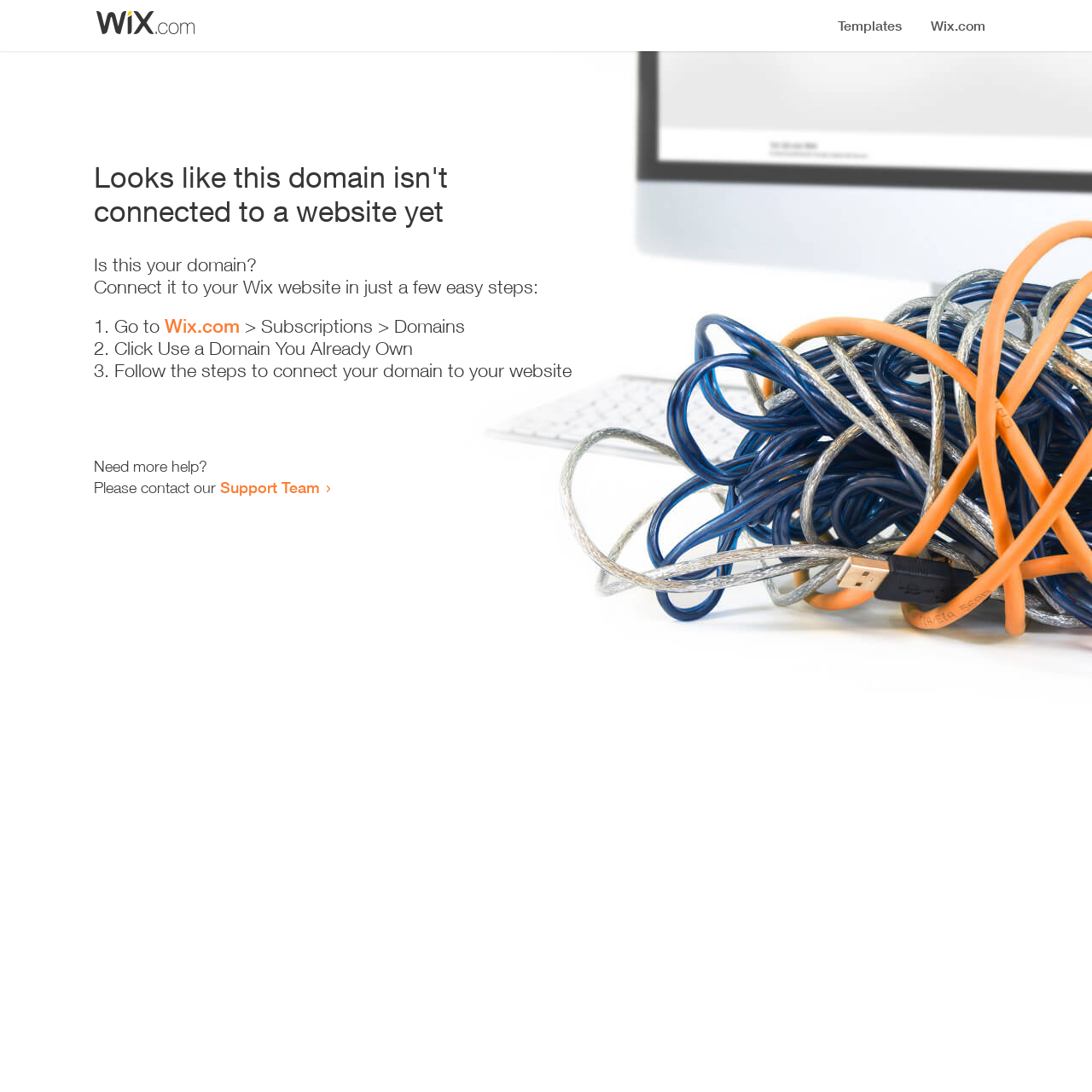Generate a comprehensive description of the webpage content.

The webpage appears to be an error page, indicating that a domain is not connected to a website yet. At the top, there is a small image, followed by a heading that states the error message. Below the heading, there is a series of instructions to connect the domain to a Wix website. 

The instructions are presented in a step-by-step format, with three numbered list items. The first step is to go to Wix.com, followed by a link to the website. The second step is to click "Use a Domain You Already Own", and the third step is to follow the instructions to connect the domain to the website. 

At the bottom of the page, there is a message offering additional help, with a link to the Support Team for those who need further assistance.